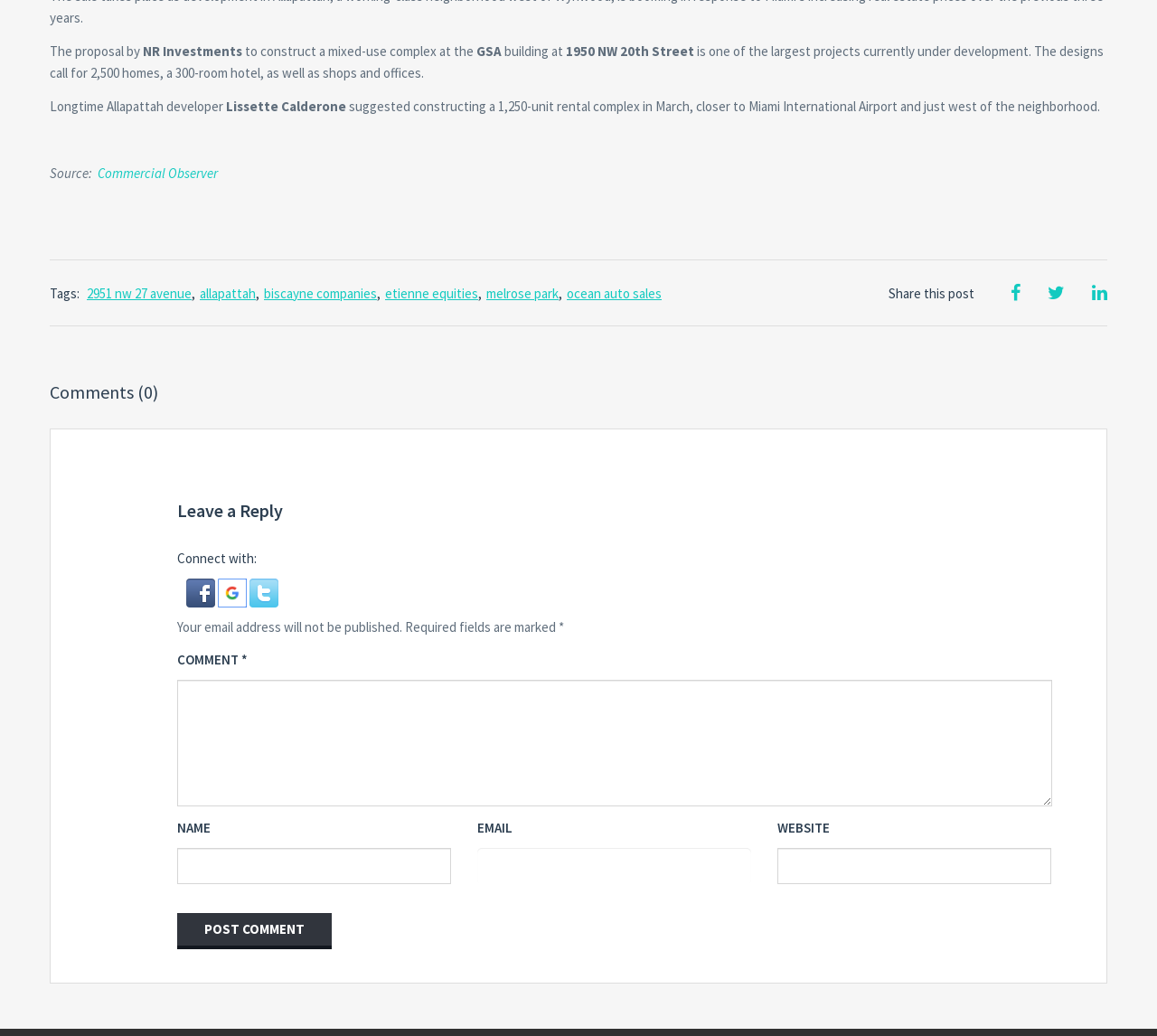Pinpoint the bounding box coordinates of the clickable area necessary to execute the following instruction: "Read the news about UPI payment charges". The coordinates should be given as four float numbers between 0 and 1, namely [left, top, right, bottom].

None